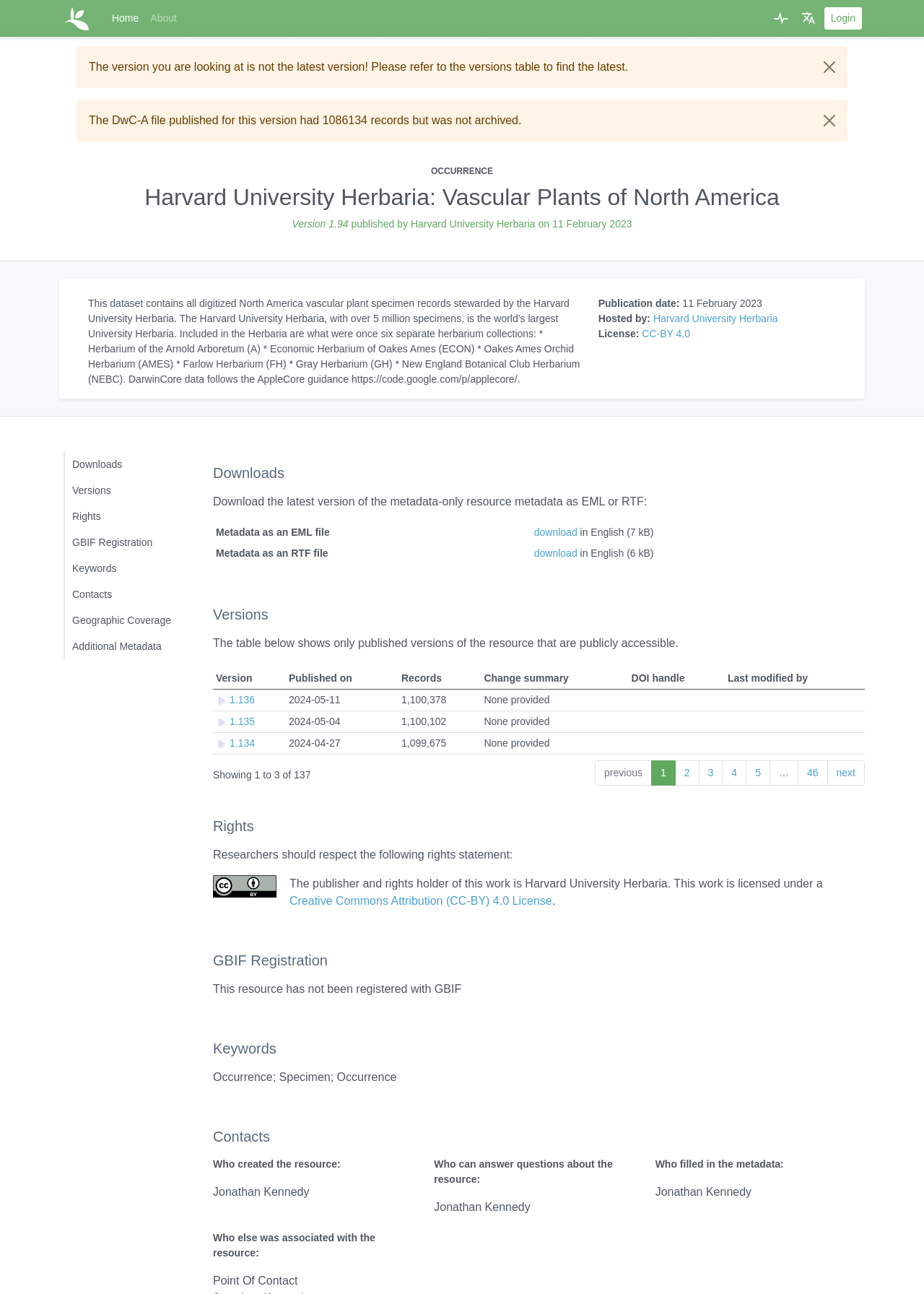How many records are in the latest version of the dataset?
We need a detailed and meticulous answer to the question.

The answer can be found in the versions table, where it shows the latest version of the dataset has 1,100,378 records.